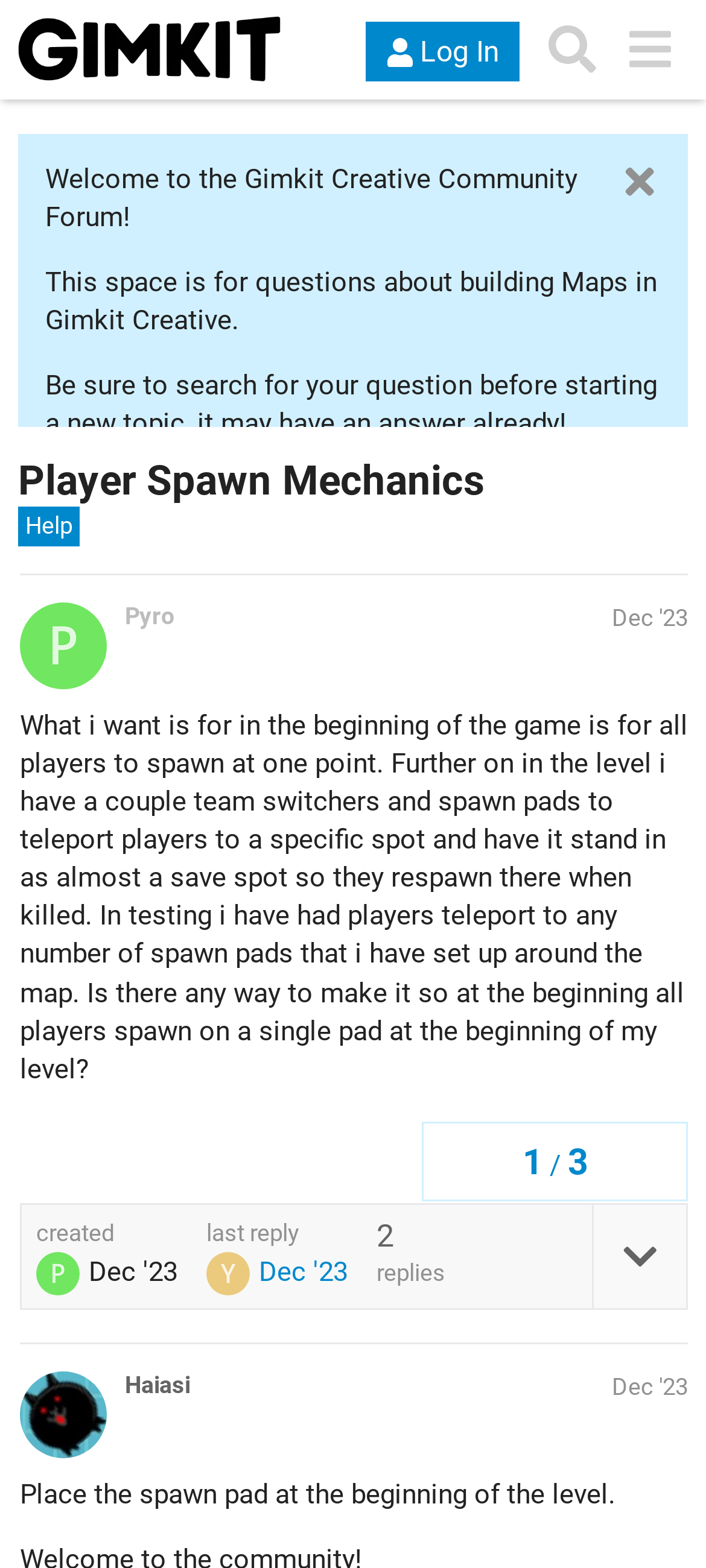Indicate the bounding box coordinates of the clickable region to achieve the following instruction: "Search for a topic."

[0.755, 0.007, 0.865, 0.056]